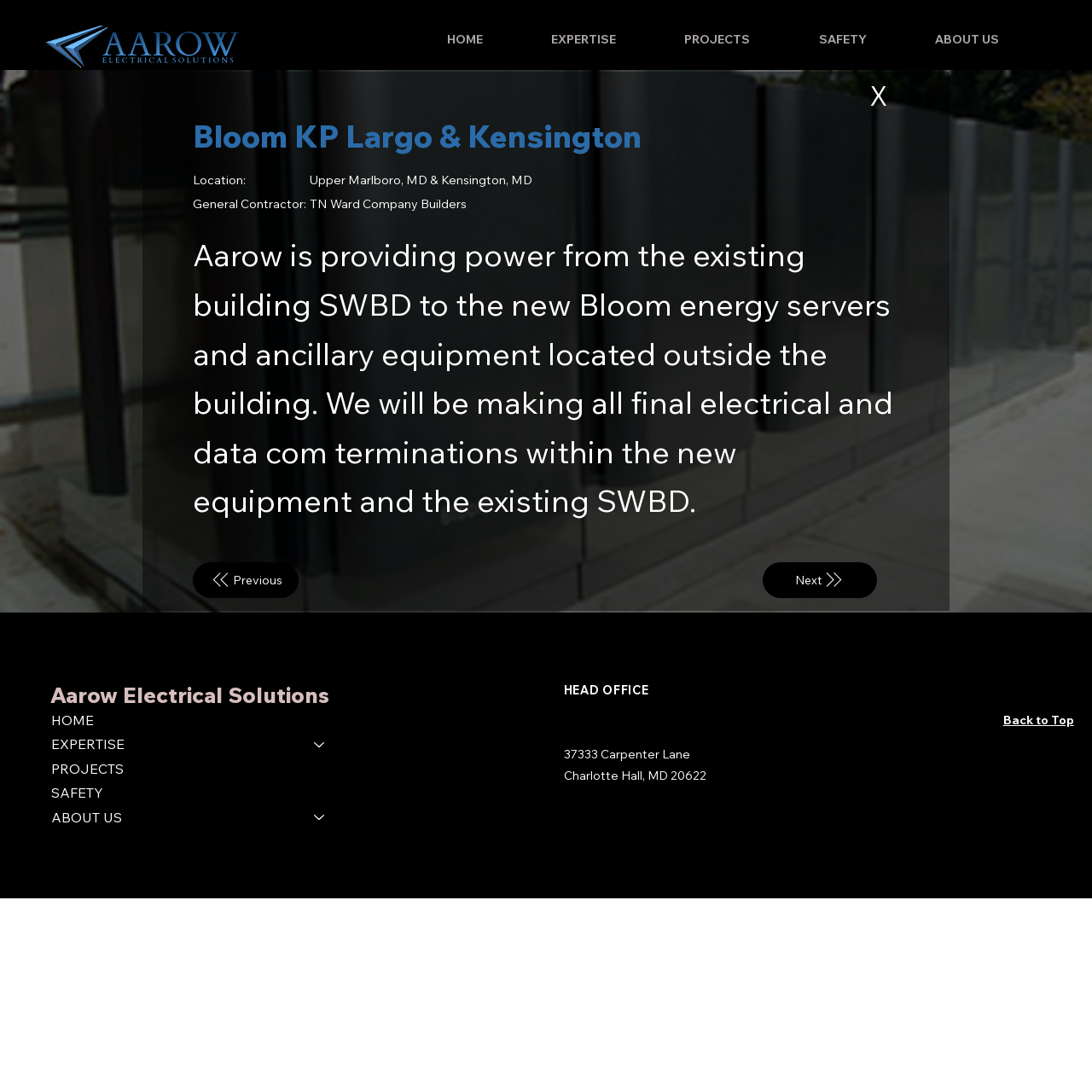Can you provide the bounding box coordinates for the element that should be clicked to implement the instruction: "navigate to projects"?

[0.578, 0.021, 0.695, 0.051]